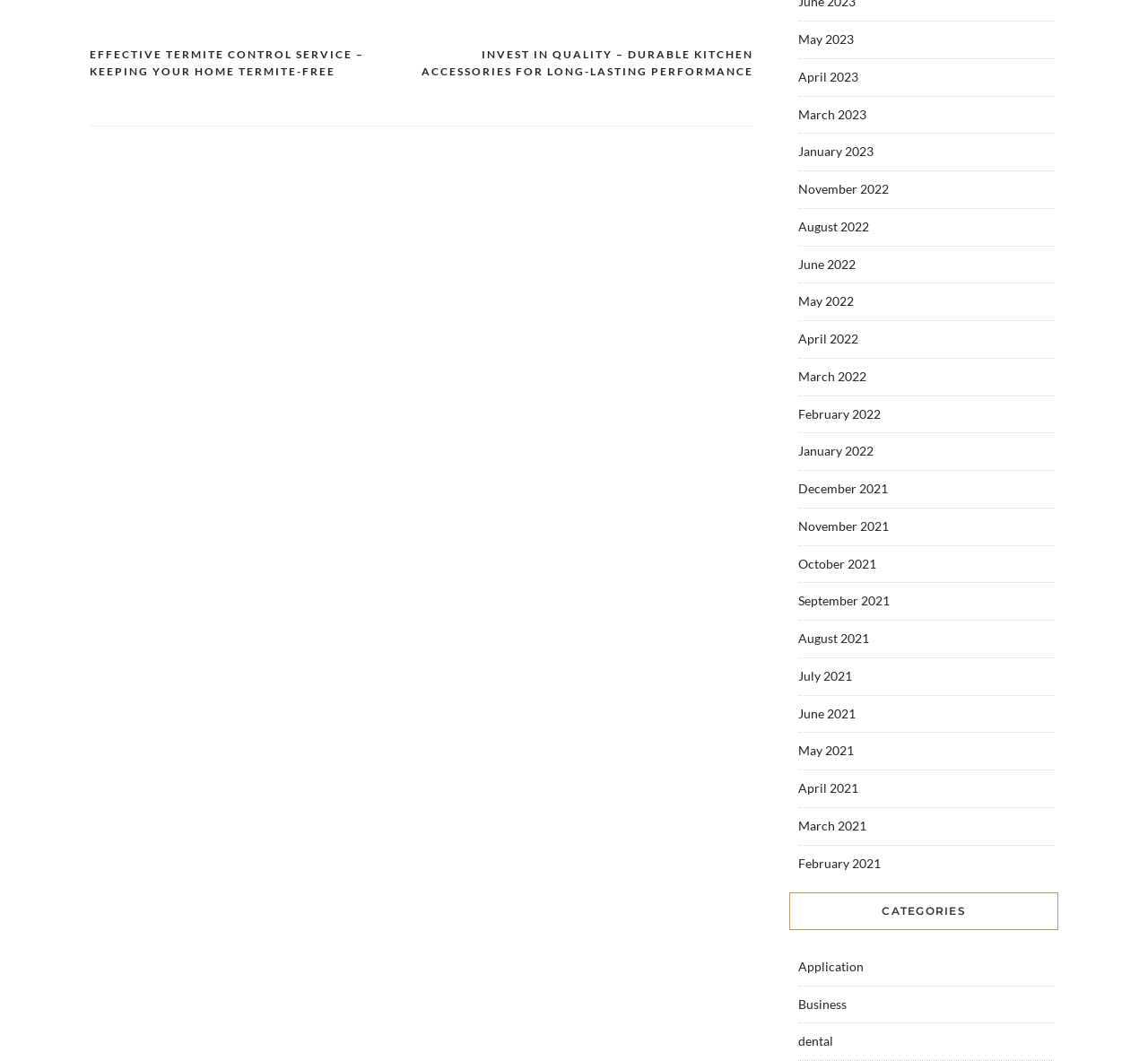Answer the question in one word or a short phrase:
What is the purpose of the 'Posts' navigation?

Post navigation